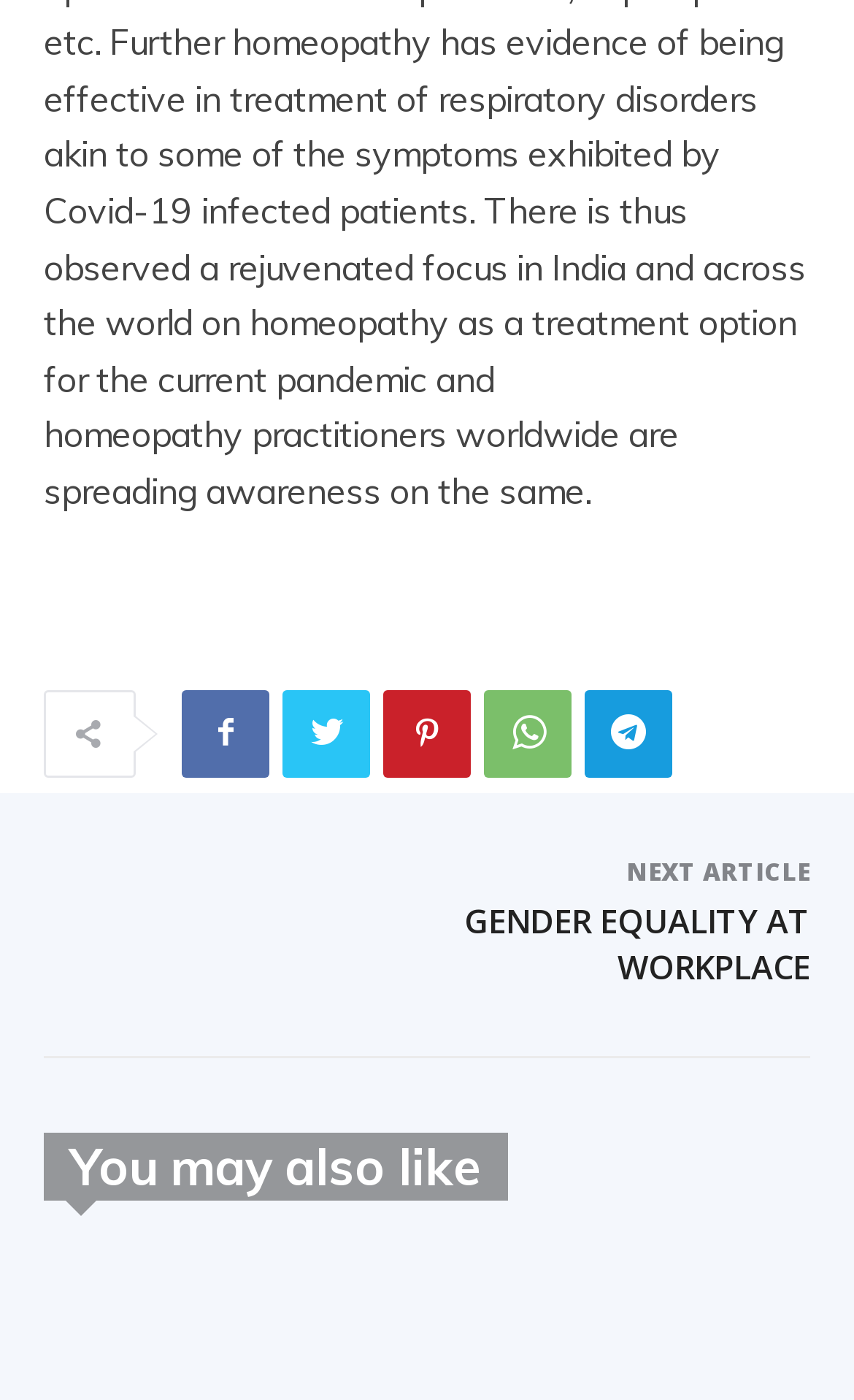Based on the element description: "GENDER EQUALITY AT WORKPLACE", identify the UI element and provide its bounding box coordinates. Use four float numbers between 0 and 1, [left, top, right, bottom].

[0.544, 0.641, 0.949, 0.705]